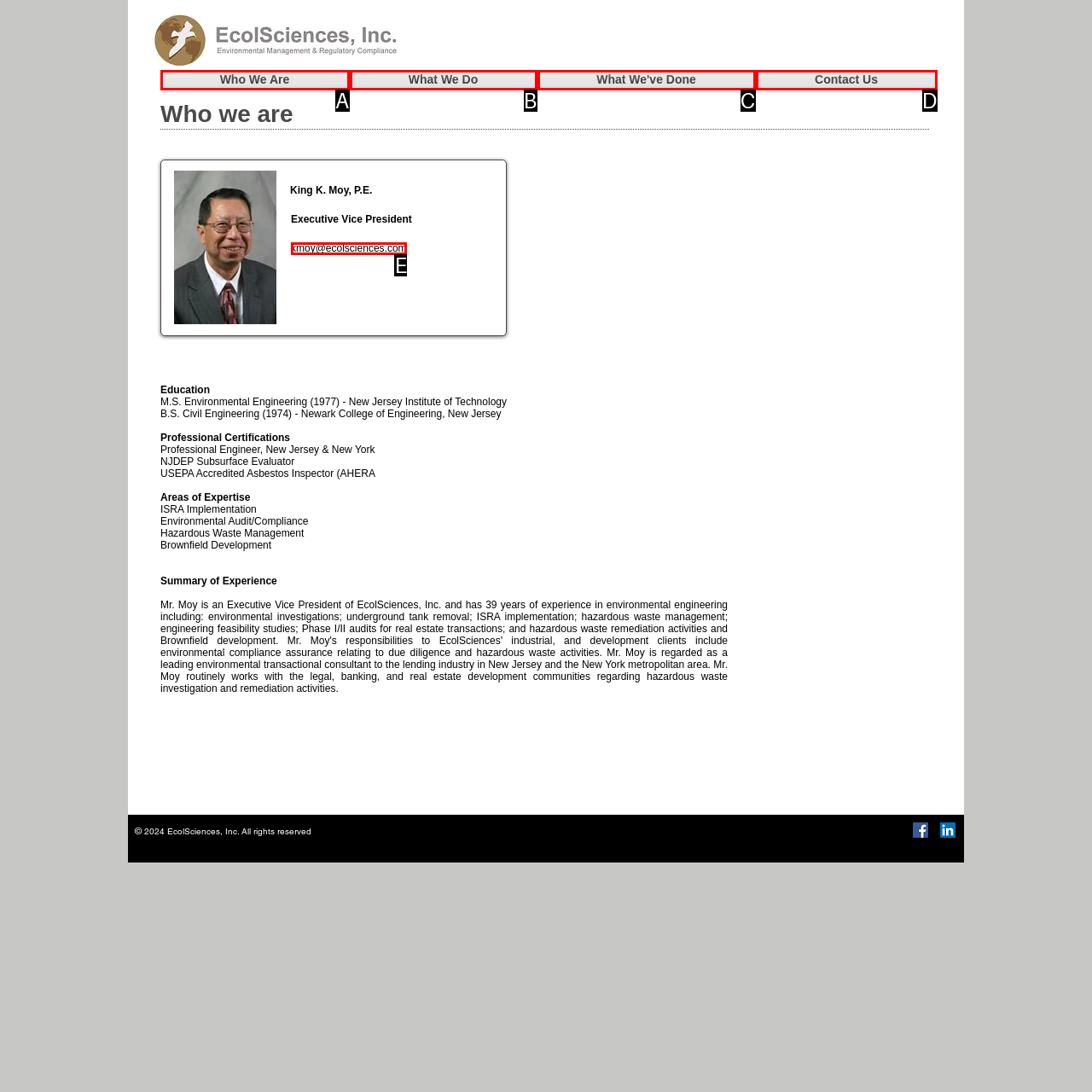Find the option that fits the given description: kmoy@ecolsciences.com
Answer with the letter representing the correct choice directly.

E